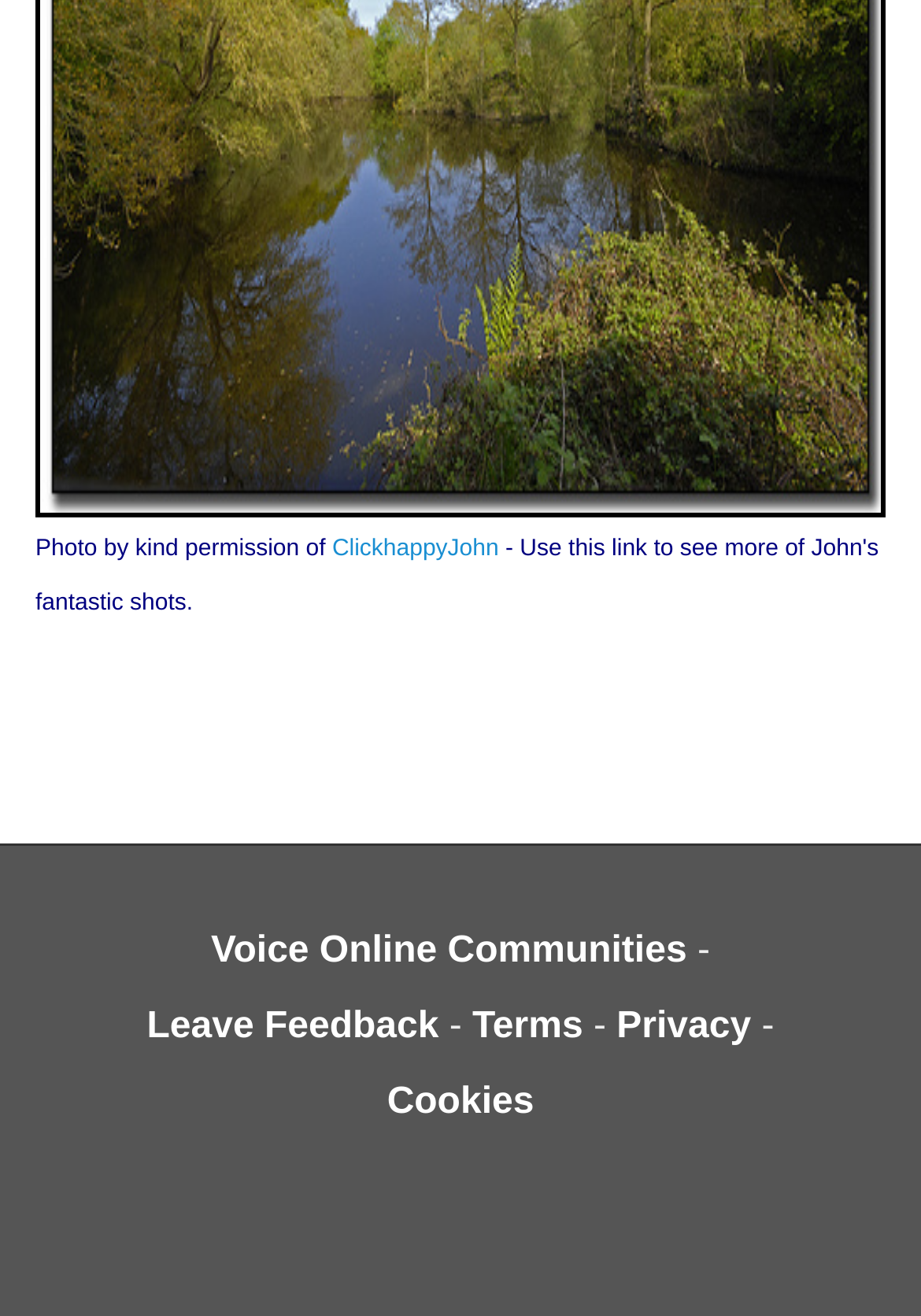Identify the bounding box for the given UI element using the description provided. Coordinates should be in the format (top-left x, top-left y, bottom-right x, bottom-right y) and must be between 0 and 1. Here is the description: Leave Feedback

[0.159, 0.765, 0.476, 0.795]